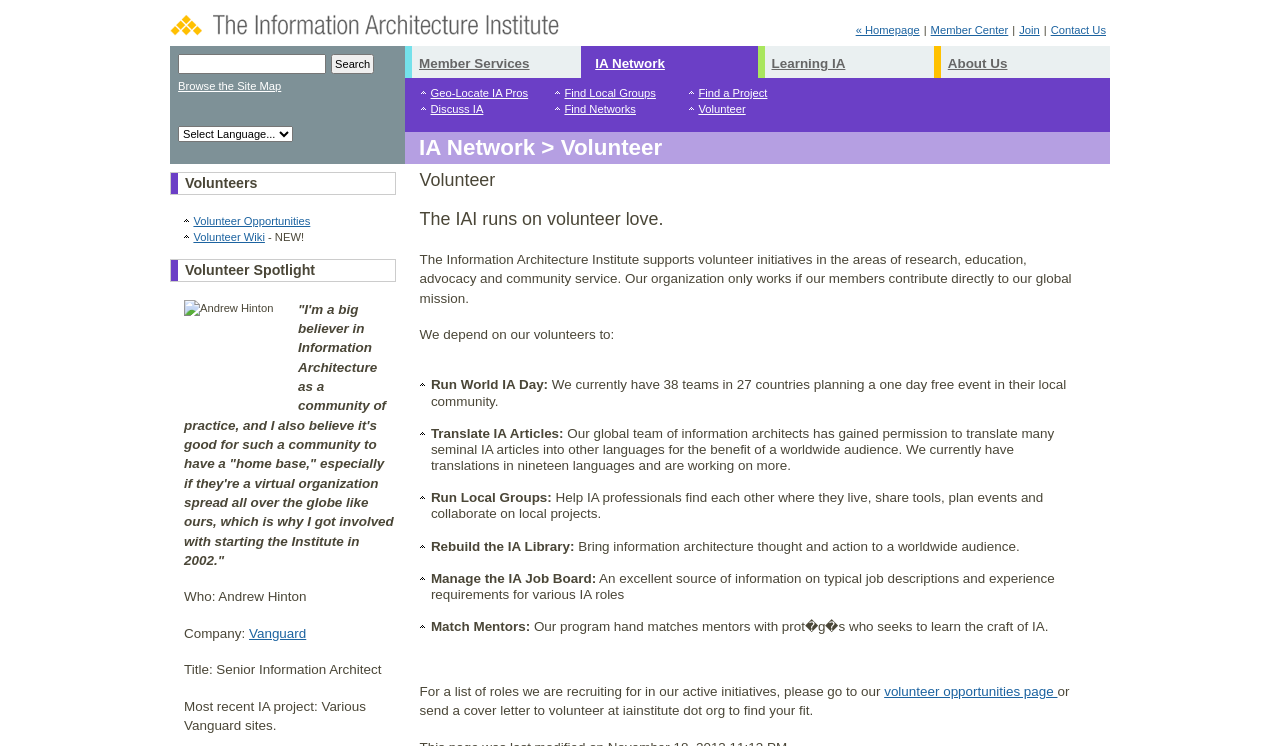Identify the bounding box coordinates of the clickable section necessary to follow the following instruction: "Browse the Site Map". The coordinates should be presented as four float numbers from 0 to 1, i.e., [left, top, right, bottom].

[0.139, 0.107, 0.22, 0.123]